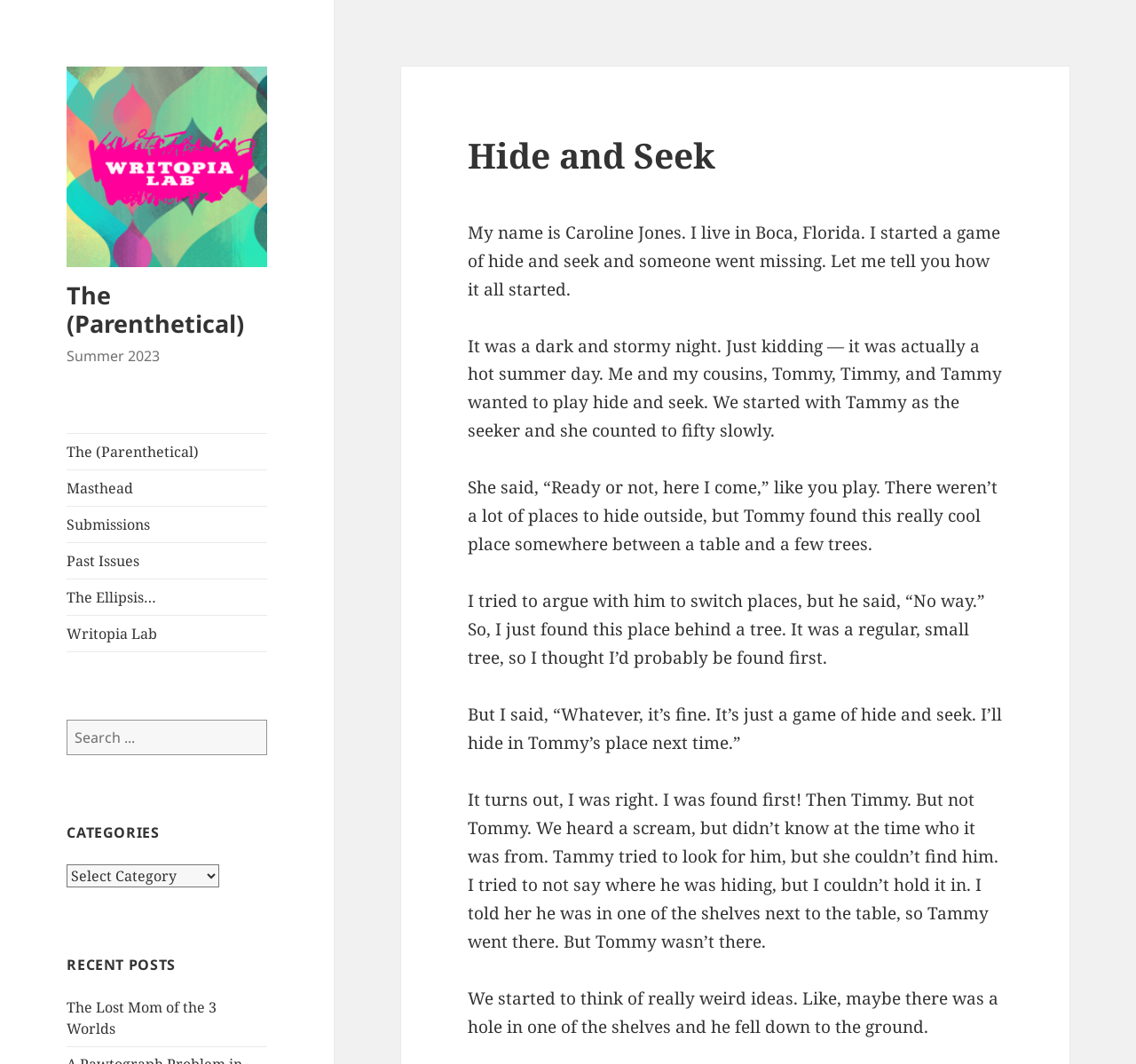Find and provide the bounding box coordinates for the UI element described here: "name="s" placeholder="Search ..."". The coordinates should be given as four float numbers between 0 and 1: [left, top, right, bottom].

[0.059, 0.676, 0.235, 0.71]